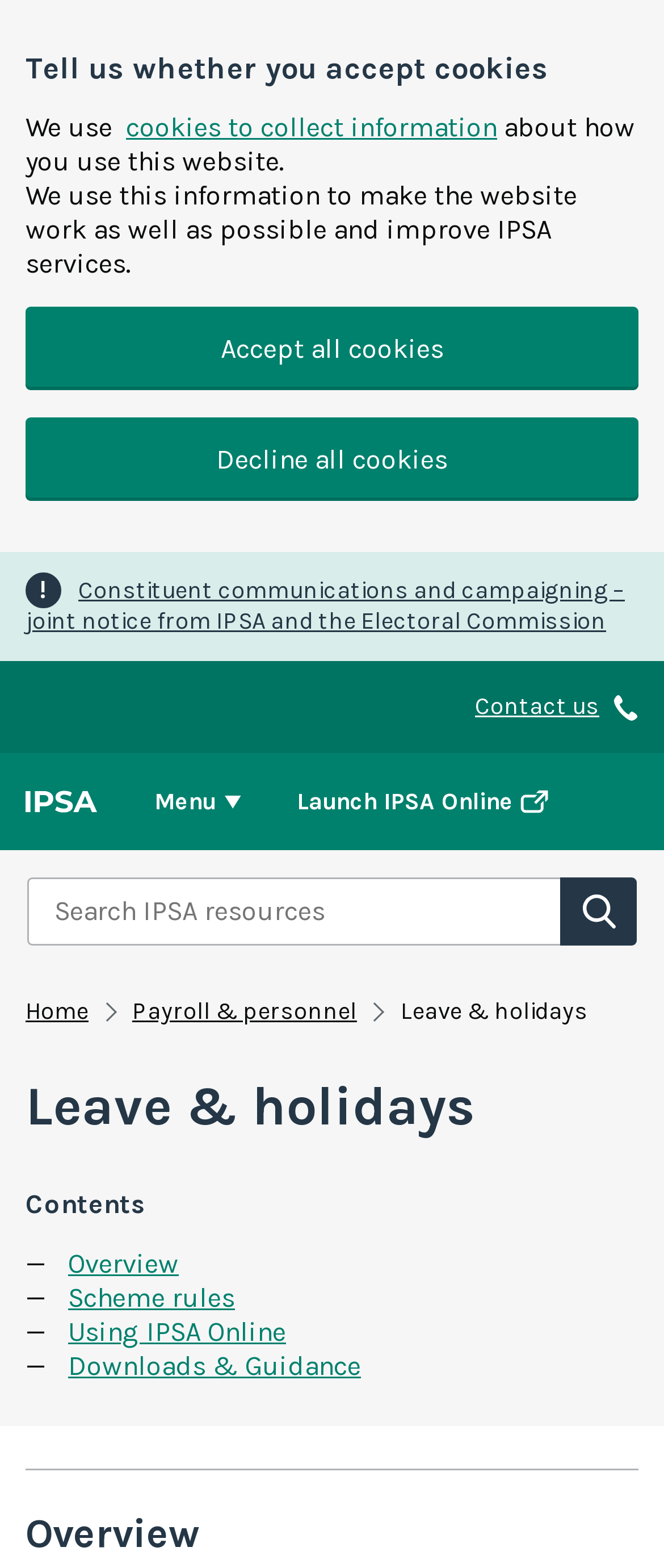What is the link 'Launch IPSA Online Open in new tab' used for?
Respond to the question with a single word or phrase according to the image.

To launch IPSA Online in a new tab